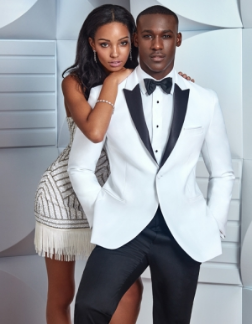Based on the image, please elaborate on the answer to the following question:
What type of tie is the male figure wearing?

The caption describes the male figure's attire, specifying that he wears a 'black bow tie', which is a type of necktie.